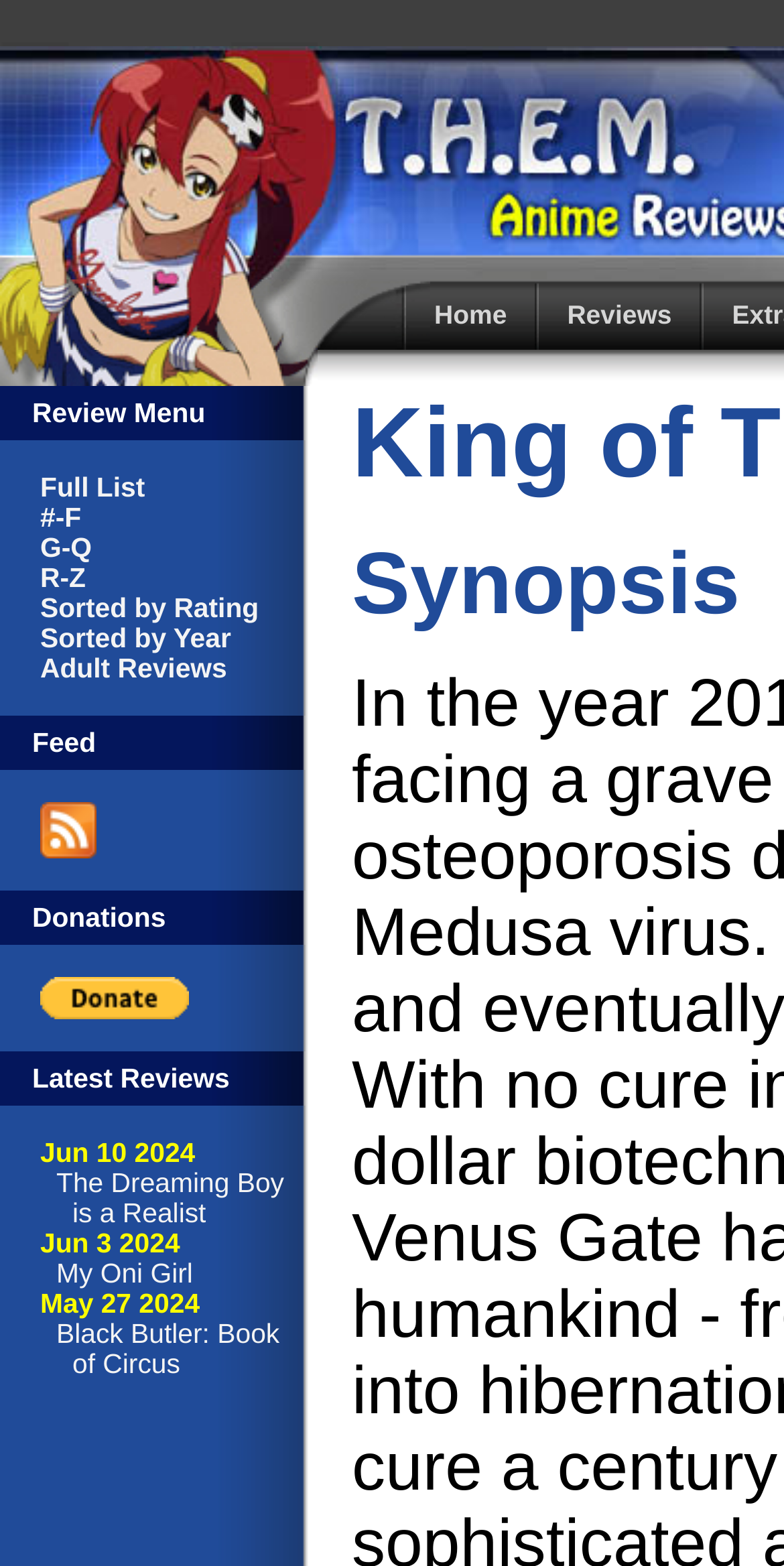Find and indicate the bounding box coordinates of the region you should select to follow the given instruction: "read the previous post".

None